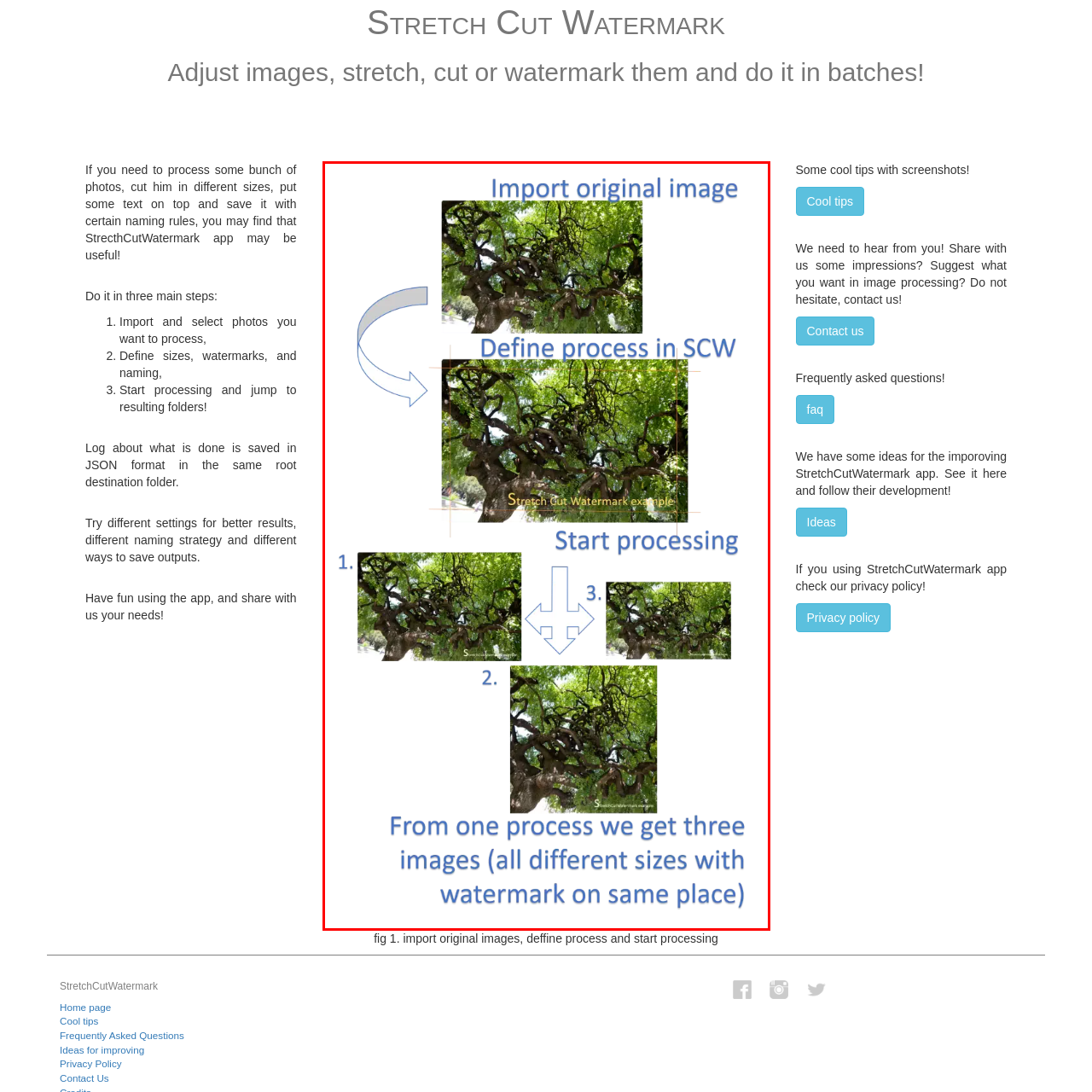How many distinct outputs are generated from one input image?
Check the image enclosed by the red bounding box and give your answer in one word or a short phrase.

three